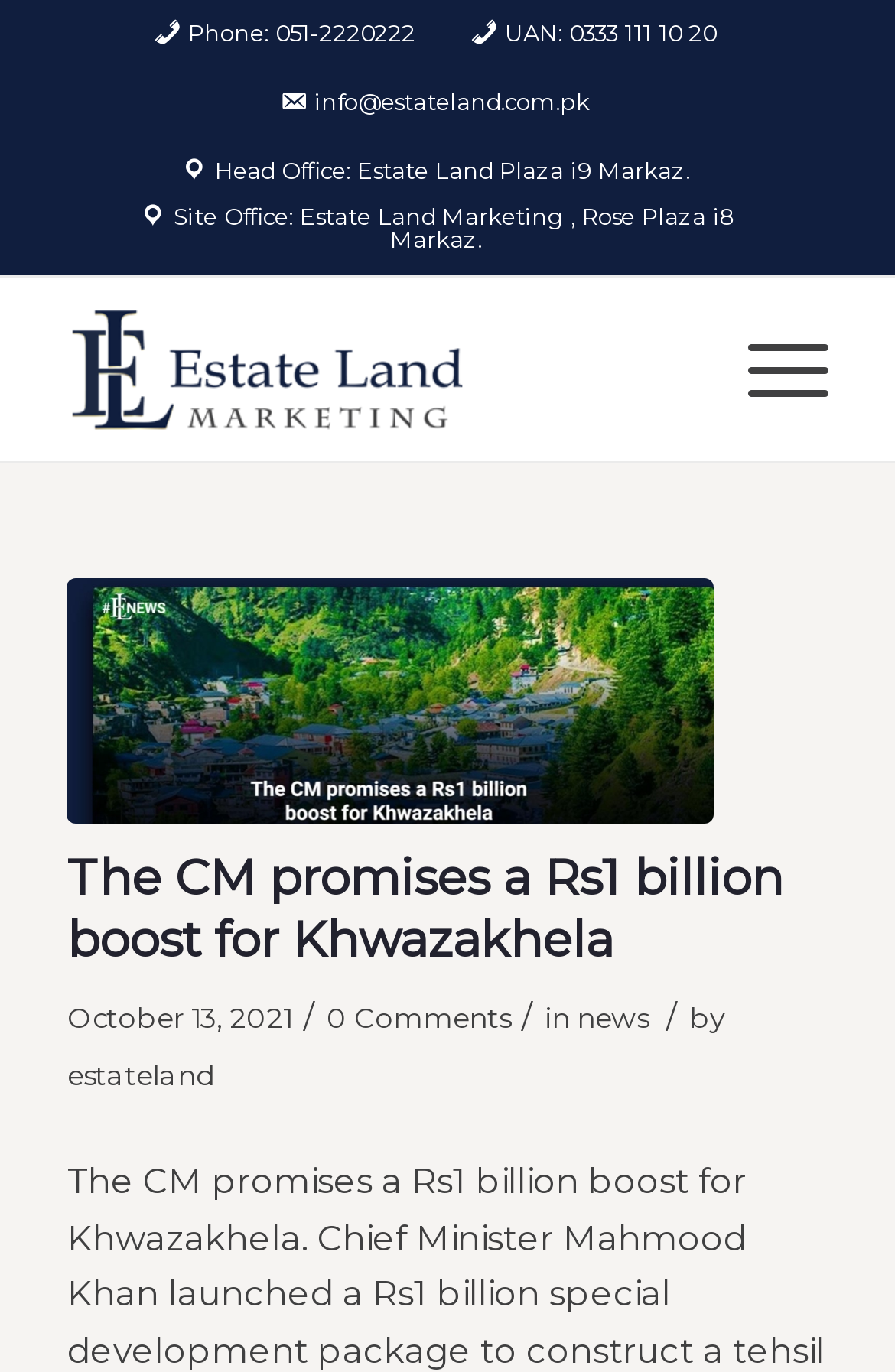Please pinpoint the bounding box coordinates for the region I should click to adhere to this instruction: "Call the phone number".

[0.21, 0.013, 0.464, 0.035]